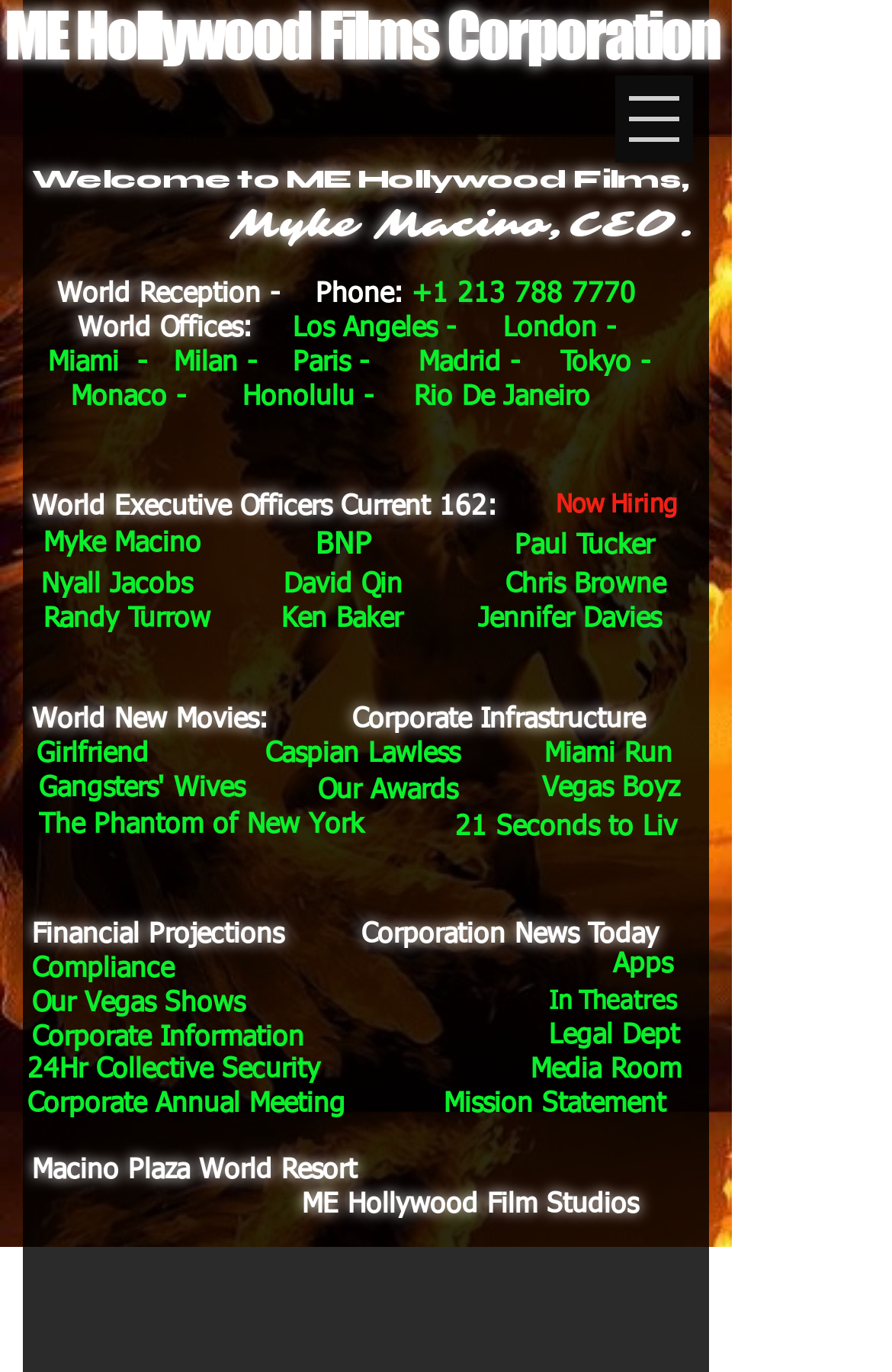What is the title or heading displayed on the webpage?

Los Angeles -